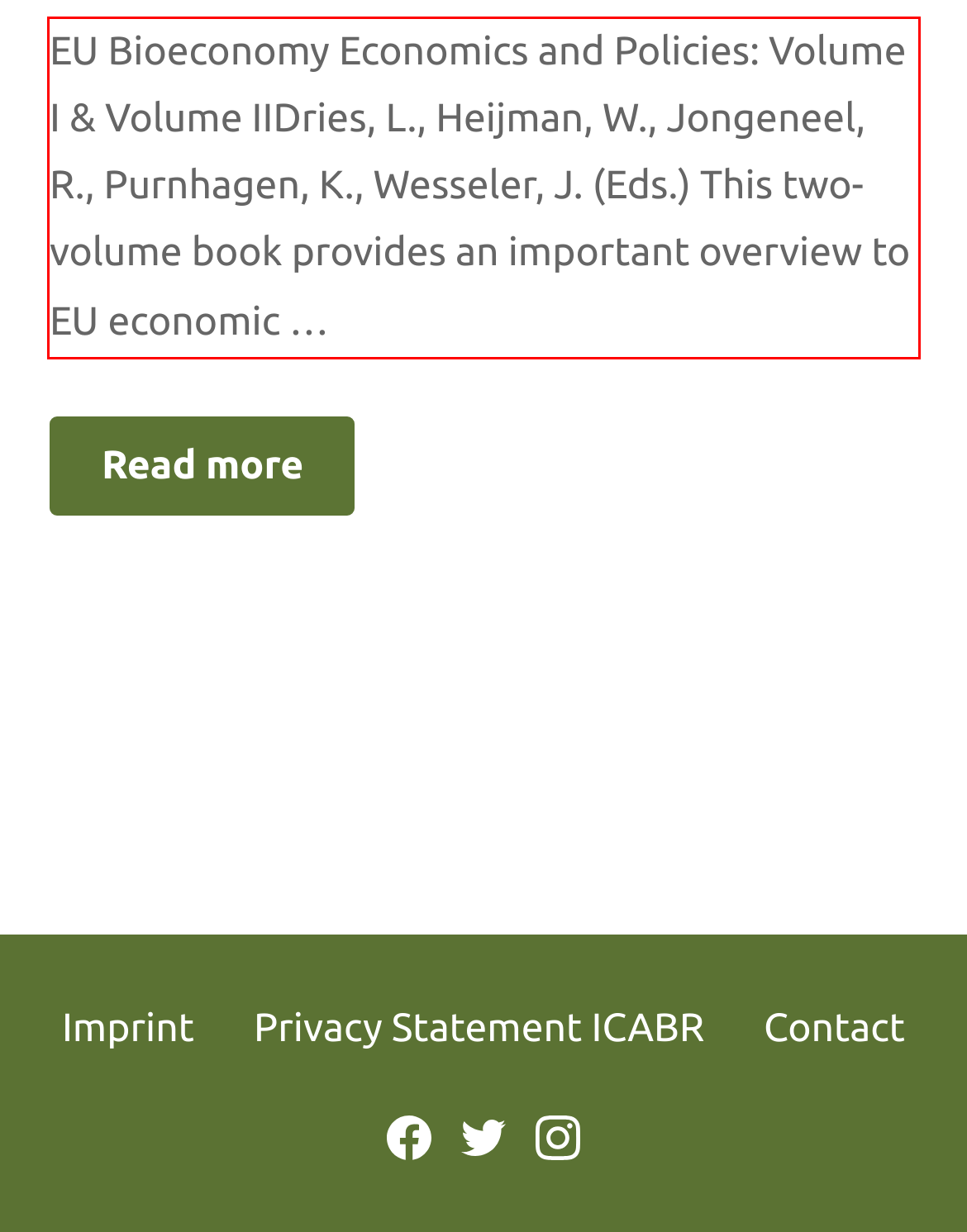Inspect the webpage screenshot that has a red bounding box and use OCR technology to read and display the text inside the red bounding box.

EU Bioeconomy Economics and Policies: Volume I & Volume IIDries, L., Heijman, W., Jongeneel, R., Purnhagen, K., Wesseler, J. (Eds.) This two-volume book provides an important overview to EU economic …